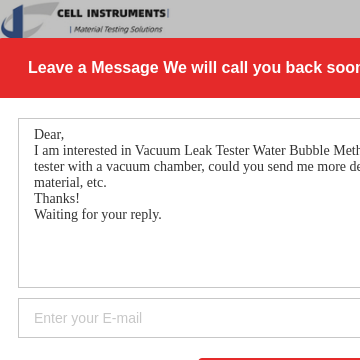Explain the image with as much detail as possible.

This image features a message input form on the webpage for the "Vacuum Leak Tester Water Bubble Method ASTM D3078 Seal Integrity Tester with a Vacuum Chamber," offered by Cell Instruments. The form invites users to leave inquiries regarding the product. It includes a text area for users to express their interest, specifically asking for more details like type, size, minimum order quantity, and materials related to the vacuum leak tester. Additionally, there's a section for entering an email address to facilitate further communication. Prominently displayed above the form are welcoming messages that assure users they will receive a prompt response. The layout is designed to encourage potential customers to engage and obtain more information about the testing solutions available from Cell Instruments.